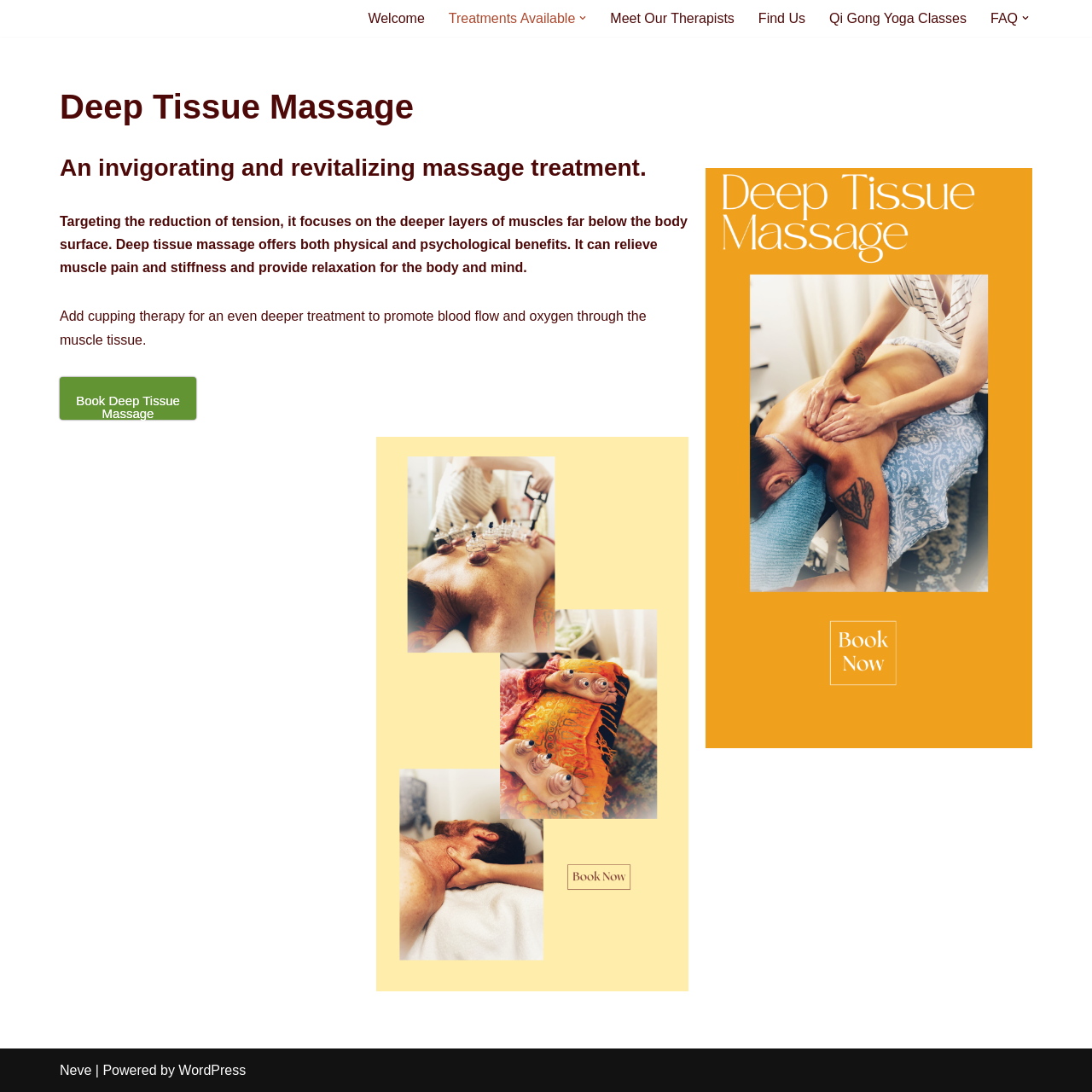Give a one-word or phrase response to the following question: What is the platform that powers this website?

WordPress